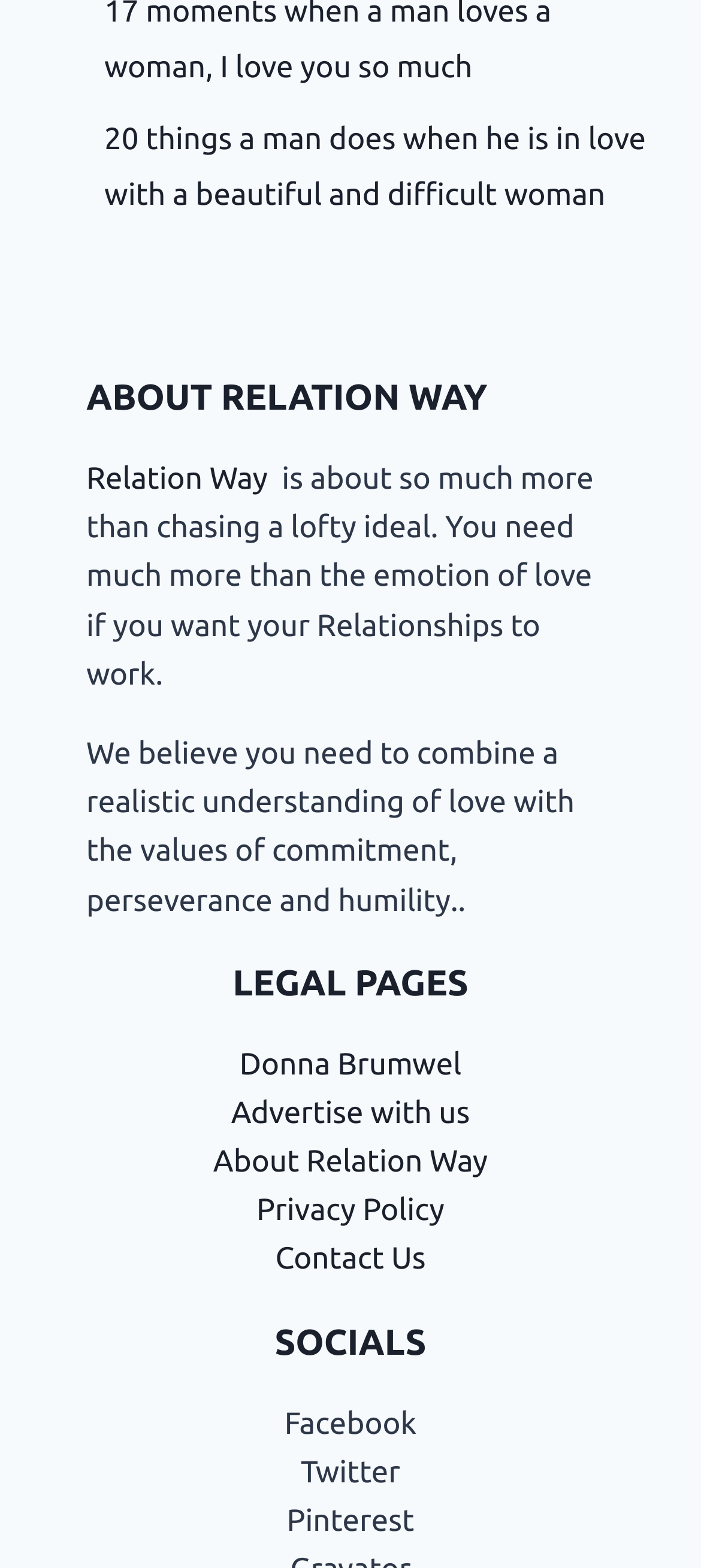Find the bounding box coordinates of the element you need to click on to perform this action: 'contact us'. The coordinates should be represented by four float values between 0 and 1, in the format [left, top, right, bottom].

[0.393, 0.792, 0.607, 0.814]